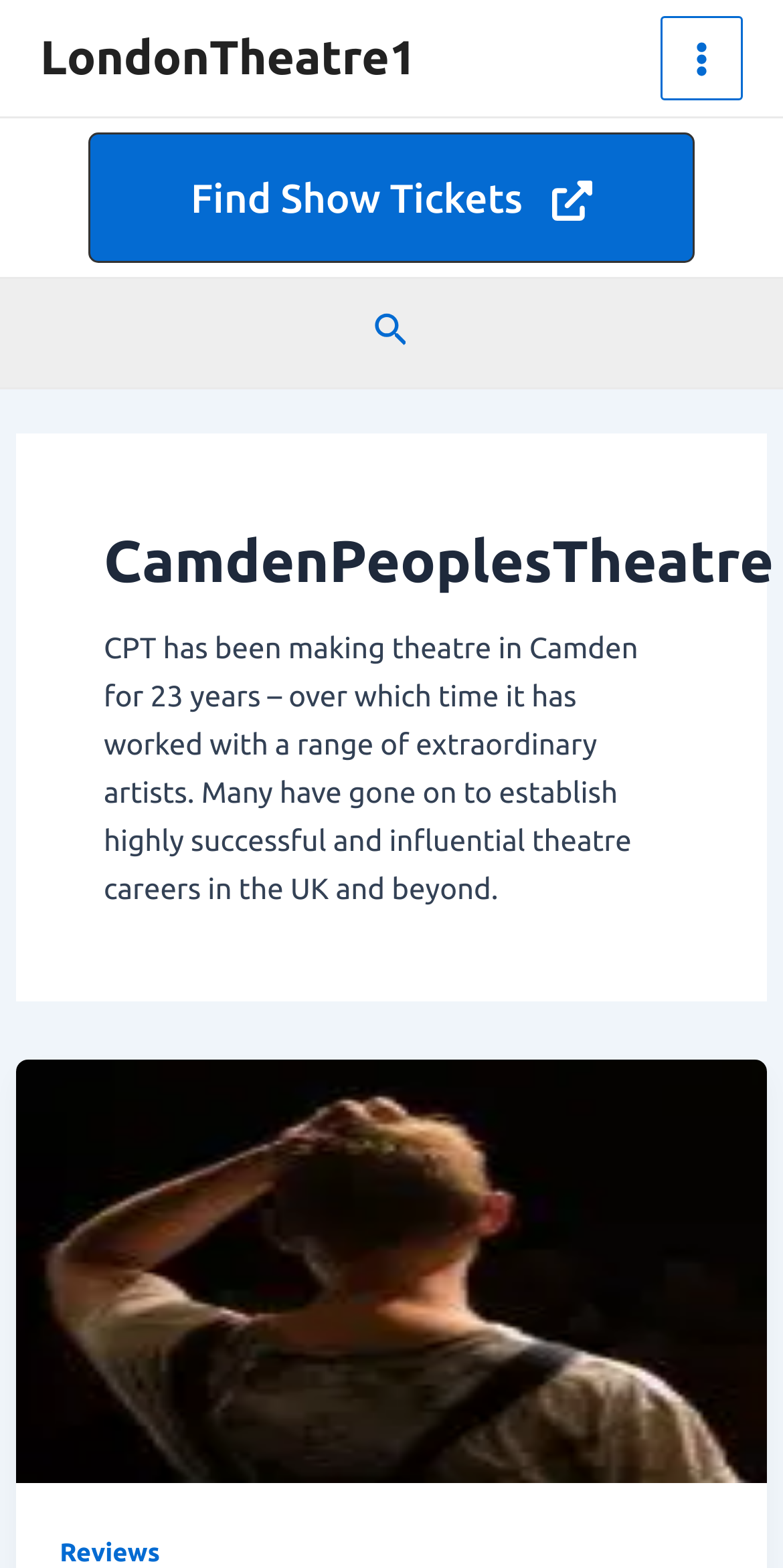Using the provided element description, identify the bounding box coordinates as (top-left x, top-left y, bottom-right x, bottom-right y). Ensure all values are between 0 and 1. Description: LondonTheatre1

[0.051, 0.02, 0.532, 0.053]